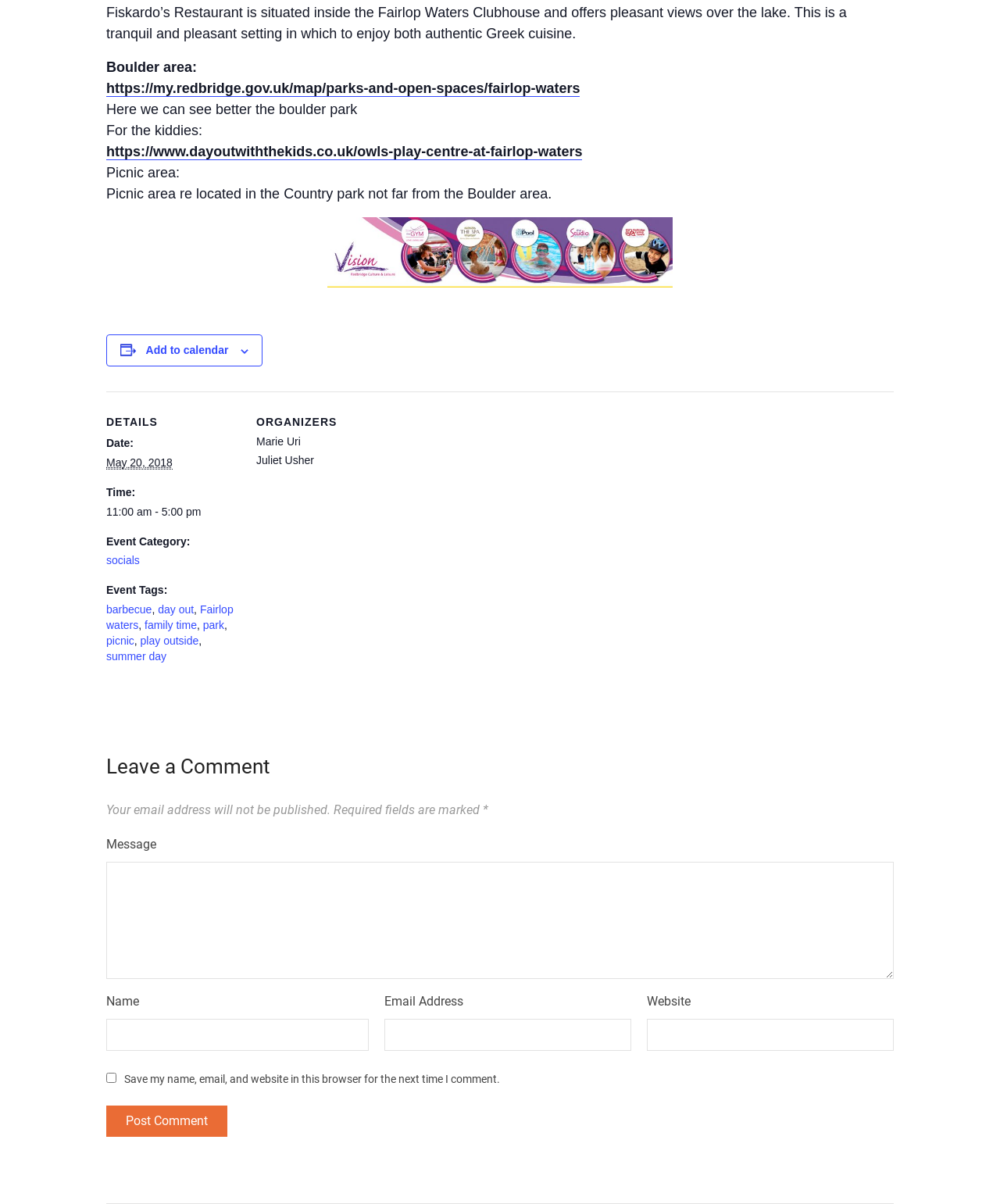Please provide a detailed answer to the question below by examining the image:
What is the purpose of the 'Add to calendar' button?

The 'Add to calendar' button is likely used to add the event to a calendar, allowing users to save the event date and time for future reference.